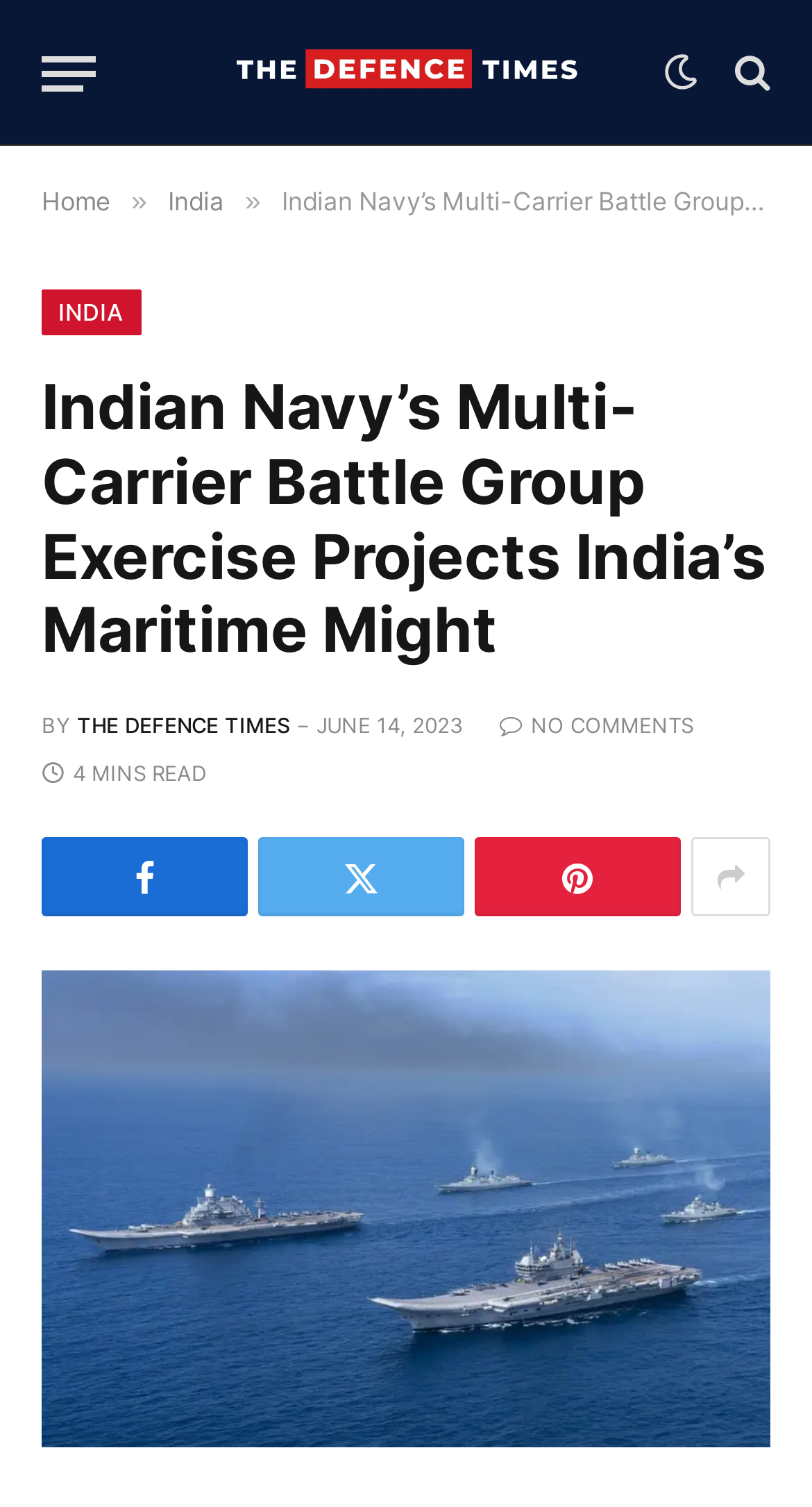Locate the bounding box coordinates of the clickable region to complete the following instruction: "Read the article 'Indian Navy’s Multi-Carrier Battle Group Exercise Projects India’s Maritime Might'."

[0.051, 0.645, 0.949, 0.961]